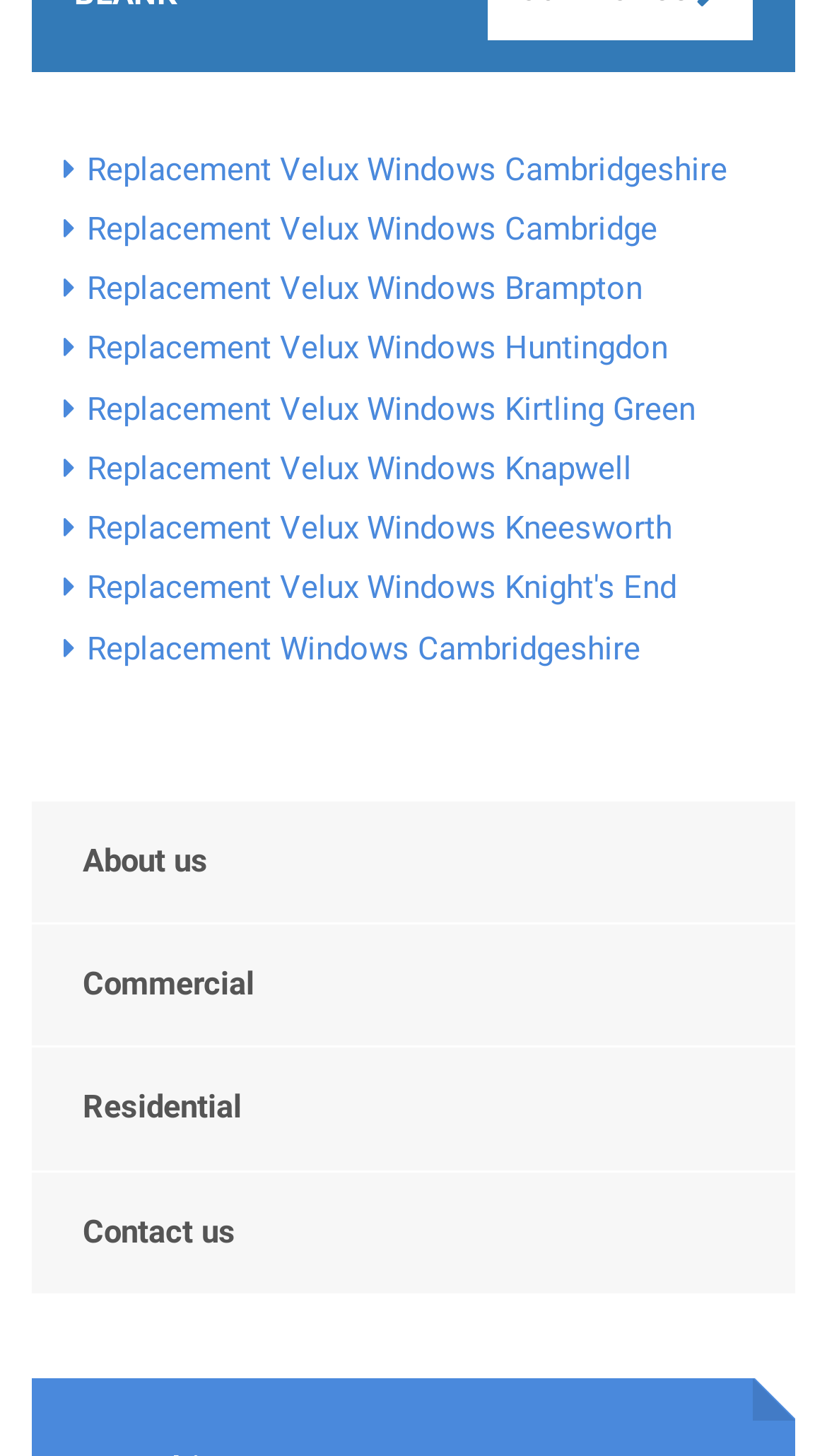Can you give a comprehensive explanation to the question given the content of the image?
What is the topmost link on the webpage?

By analyzing the bounding box coordinates, I found that the link 'Replacement Velux Windows Cambridgeshire' has the smallest y1 value (0.103) among all links, indicating it is the topmost link on the webpage.